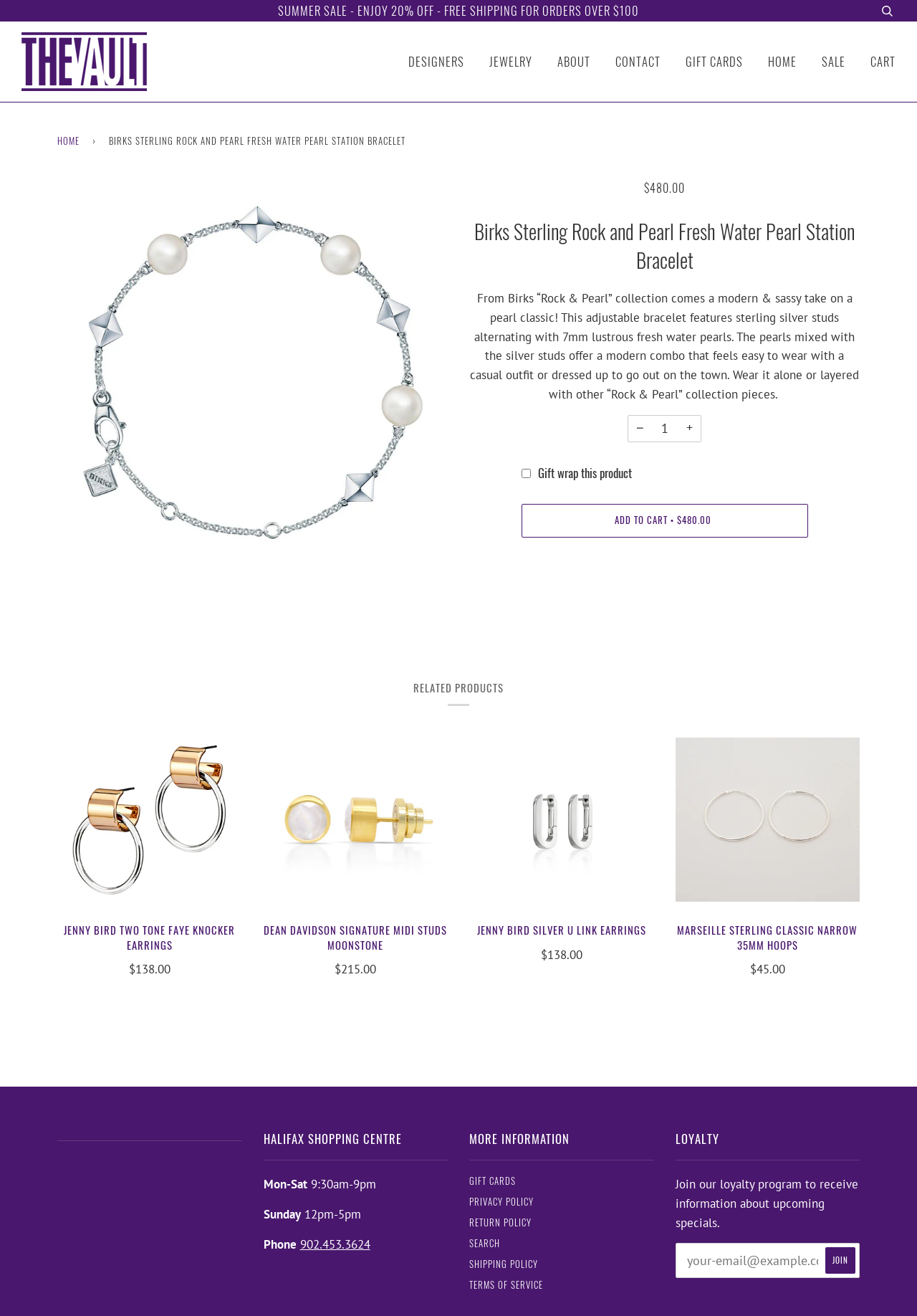Generate a detailed explanation of the webpage's features and information.

This webpage is about a jewelry product, specifically a Birks Sterling Rock and Pearl Fresh Water Pearl Station Bracelet. At the top of the page, there is a navigation menu with links to different sections of the website, including "DESIGNERS", "JEWELRY", "ABOUT", "CONTACT", "GIFT CARDS", "HOME", and "SALE". Below the navigation menu, there is a search bar and a link to "The Vault Jewelry Halifax".

The main content of the page is divided into two sections. On the left side, there is a breadcrumb navigation showing the current page's location, and an image of the bracelet. On the right side, there is a heading with the product's name and price, followed by a detailed description of the product. The description explains that the bracelet features sterling silver studs alternating with 7mm lustrous fresh water pearls and can be worn with casual or dressed-up outfits.

Below the product description, there is a section to select the quantity of the product, with a "+" and "-" button to increase or decrease the quantity. There is also a checkbox to gift wrap the product and an "ADD TO CART" button.

Further down the page, there is a section titled "RELATED PRODUCTS" that showcases four other jewelry products with images, names, and prices. Each product has a link to its own page.

At the bottom of the page, there is a section with the store's information, including its location, hours of operation, and phone number. There are also links to more information about the store, including its gift cards, privacy policy, return policy, and shipping policy.

Finally, there is a section to join the store's loyalty program, where users can enter their email address to receive information about upcoming specials.